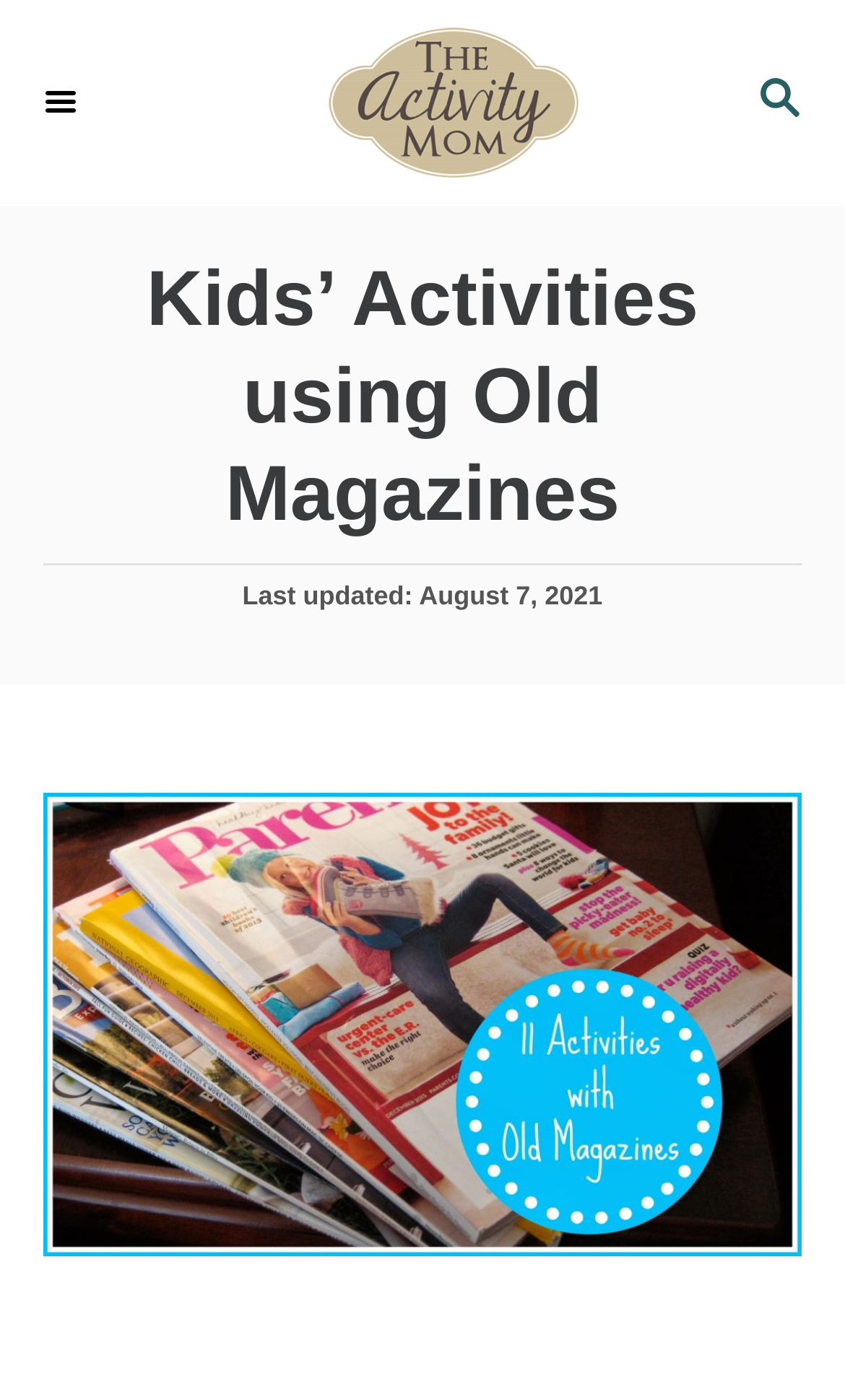Please give a succinct answer using a single word or phrase:
What is the image above the 'Posted on' text?

Magnifying Glass